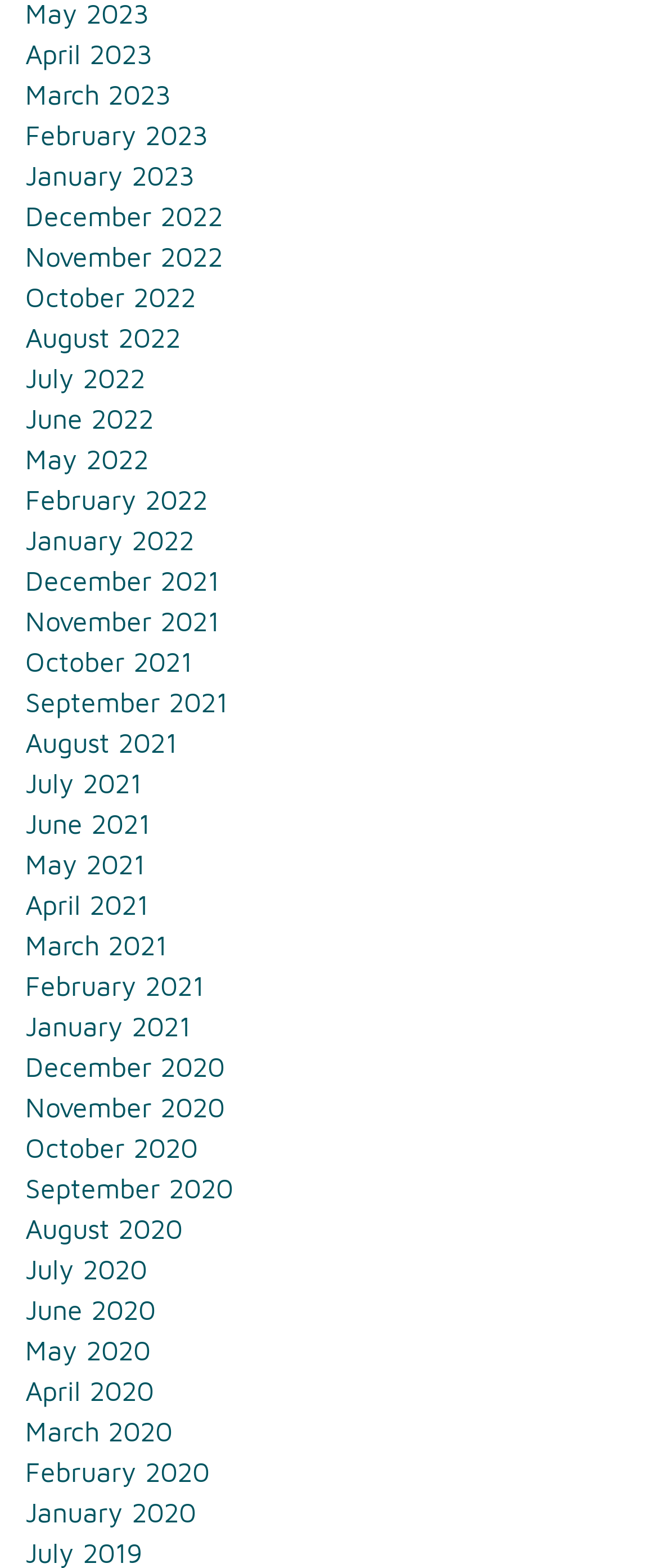Can you determine the bounding box coordinates of the area that needs to be clicked to fulfill the following instruction: "View March 2021"?

[0.038, 0.593, 0.254, 0.612]